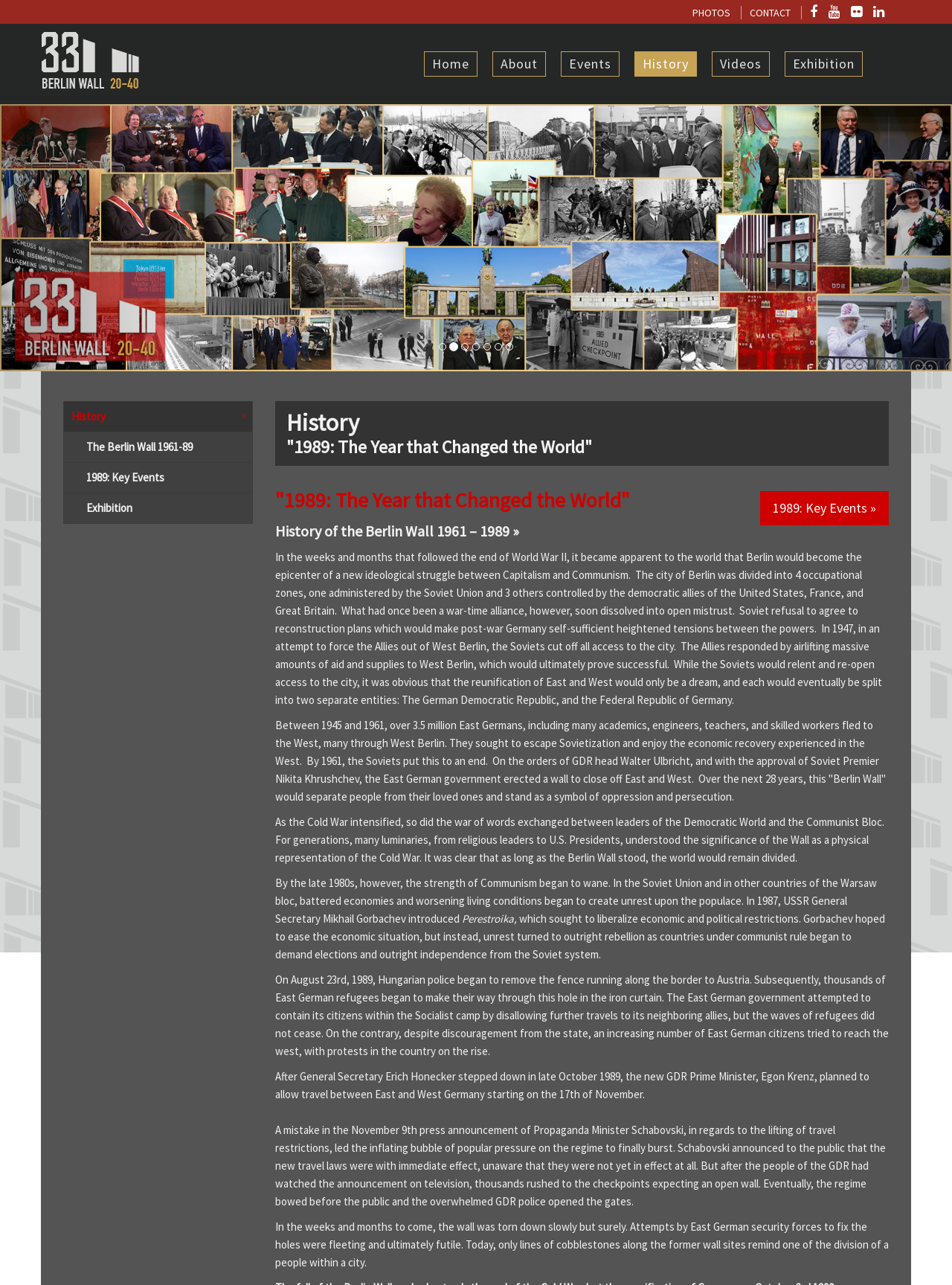Please provide a short answer using a single word or phrase for the question:
What is the name of the Soviet Premier mentioned on the webpage?

Nikita Khrushchev